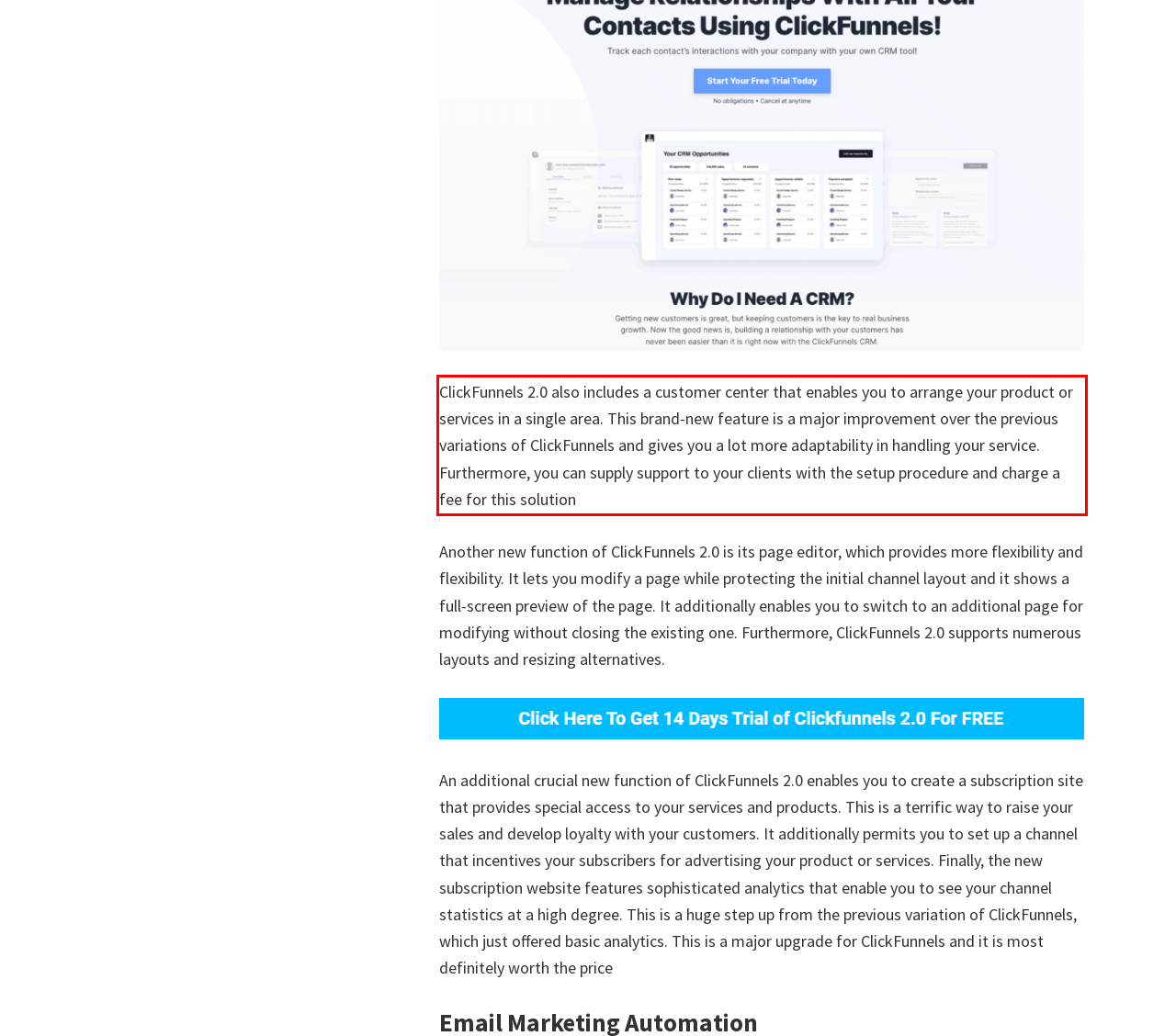You are provided with a webpage screenshot that includes a red rectangle bounding box. Extract the text content from within the bounding box using OCR.

ClickFunnels 2.0 also includes a customer center that enables you to arrange your product or services in a single area. This brand-new feature is a major improvement over the previous variations of ClickFunnels and gives you a lot more adaptability in handling your service. Furthermore, you can supply support to your clients with the setup procedure and charge a fee for this solution ClickFunnels 2.0 Vs Duda